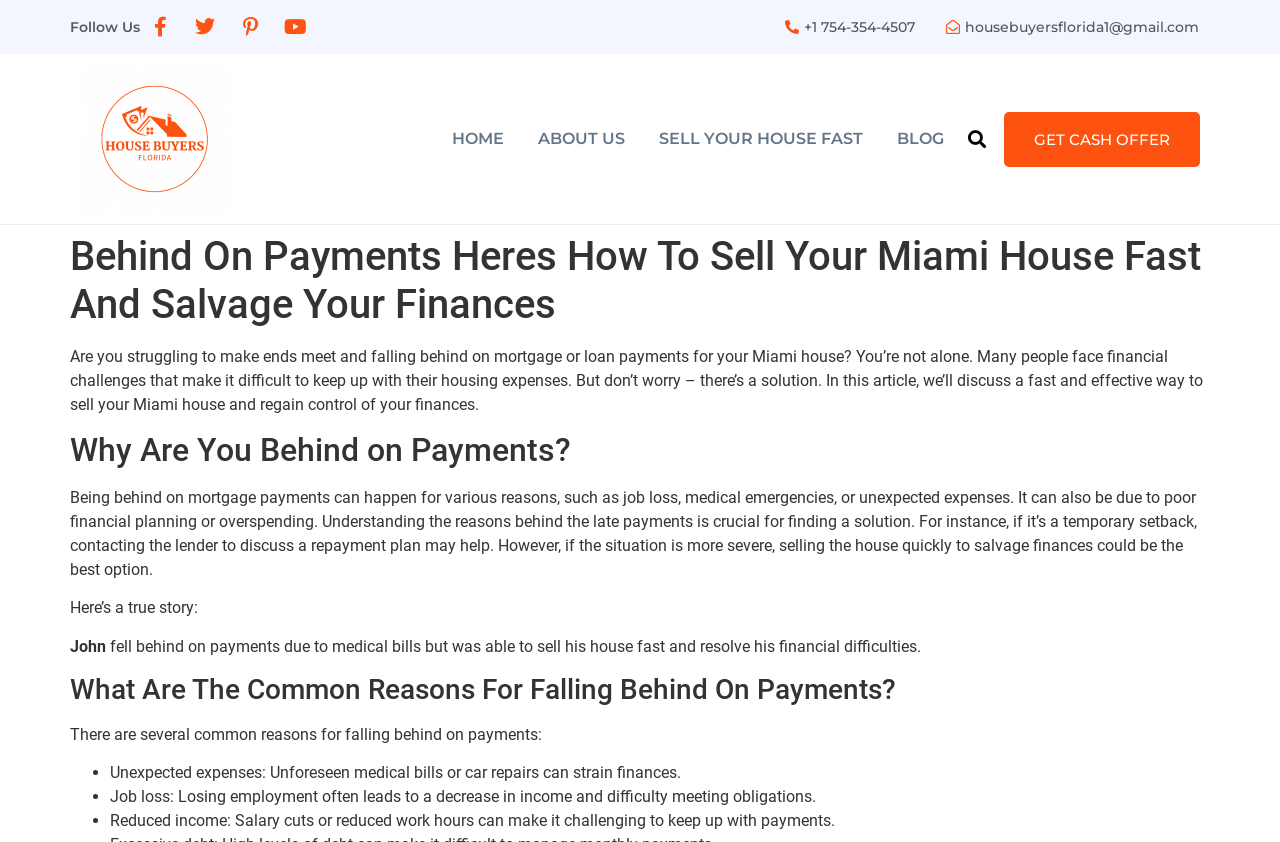Respond to the question below with a single word or phrase:
What is the main topic of the article?

Selling a Miami house